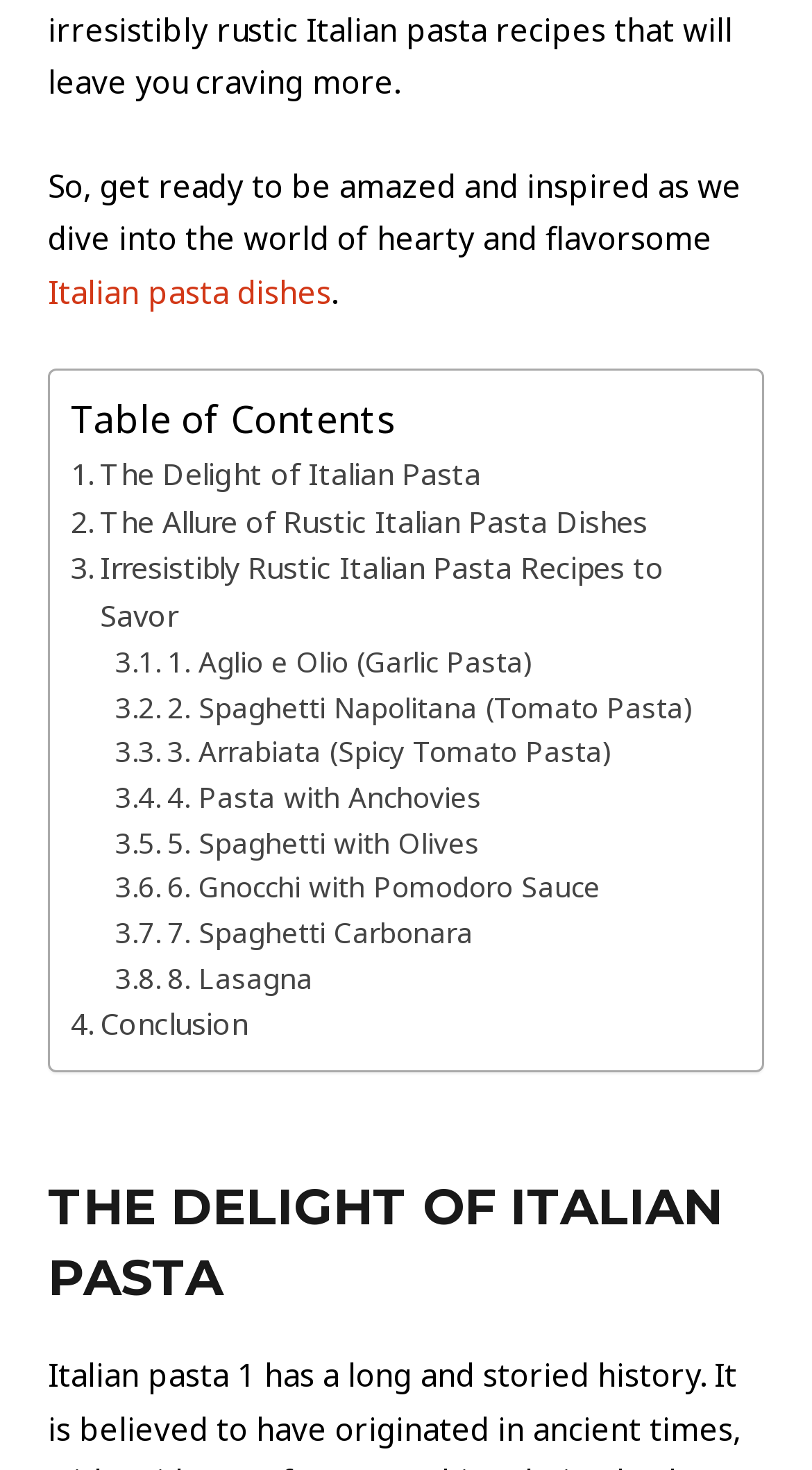Can you give a detailed response to the following question using the information from the image? How many Italian pasta dishes are listed?

I counted the number of links under the 'Table of Contents' section, which lists different Italian pasta dishes. There are 8 links, starting from 'Aglio e Olio (Garlic Pasta)' to 'Lasagna'.